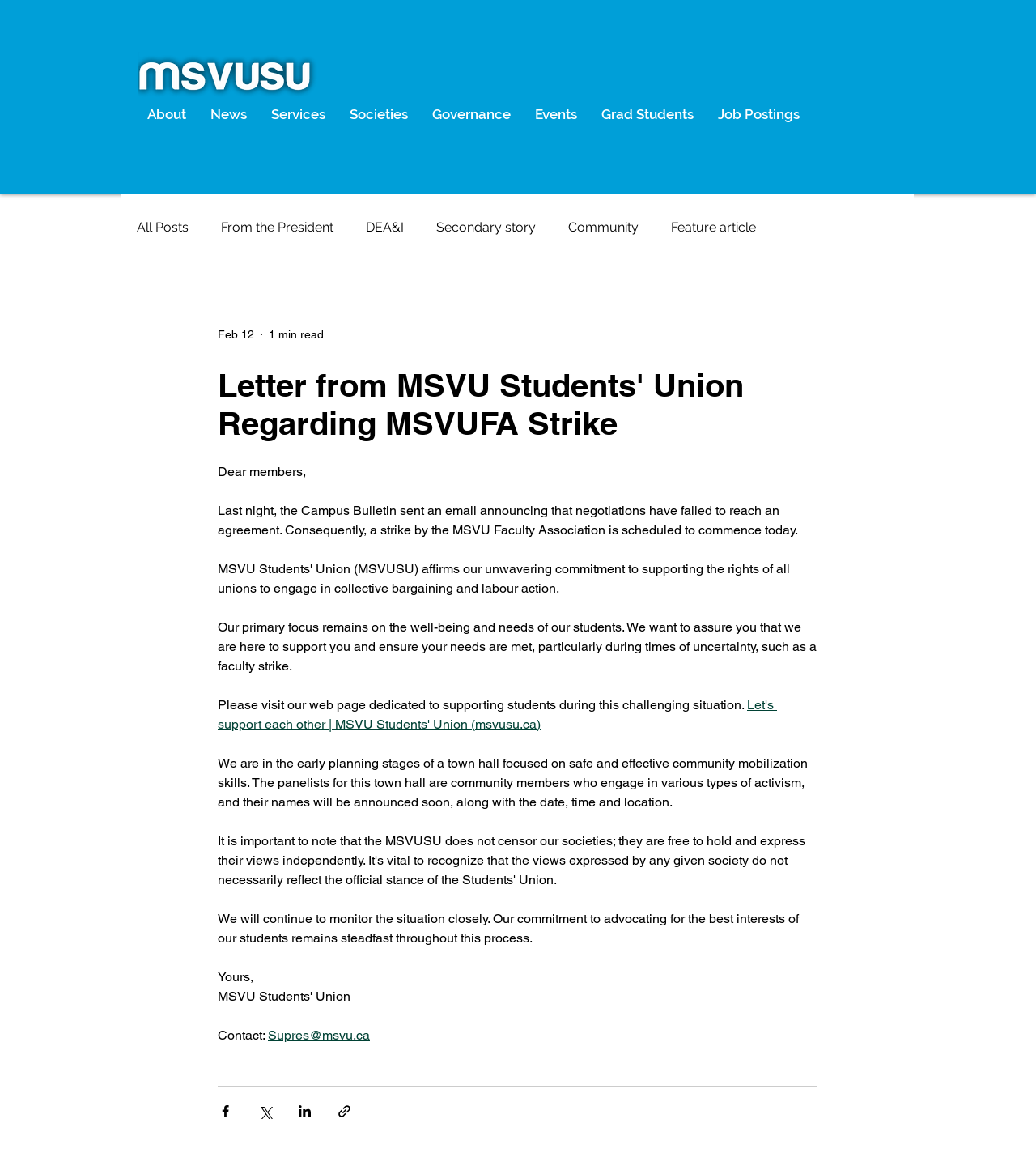Identify the bounding box coordinates of the clickable region to carry out the given instruction: "Click the 'About' link".

[0.13, 0.087, 0.191, 0.108]